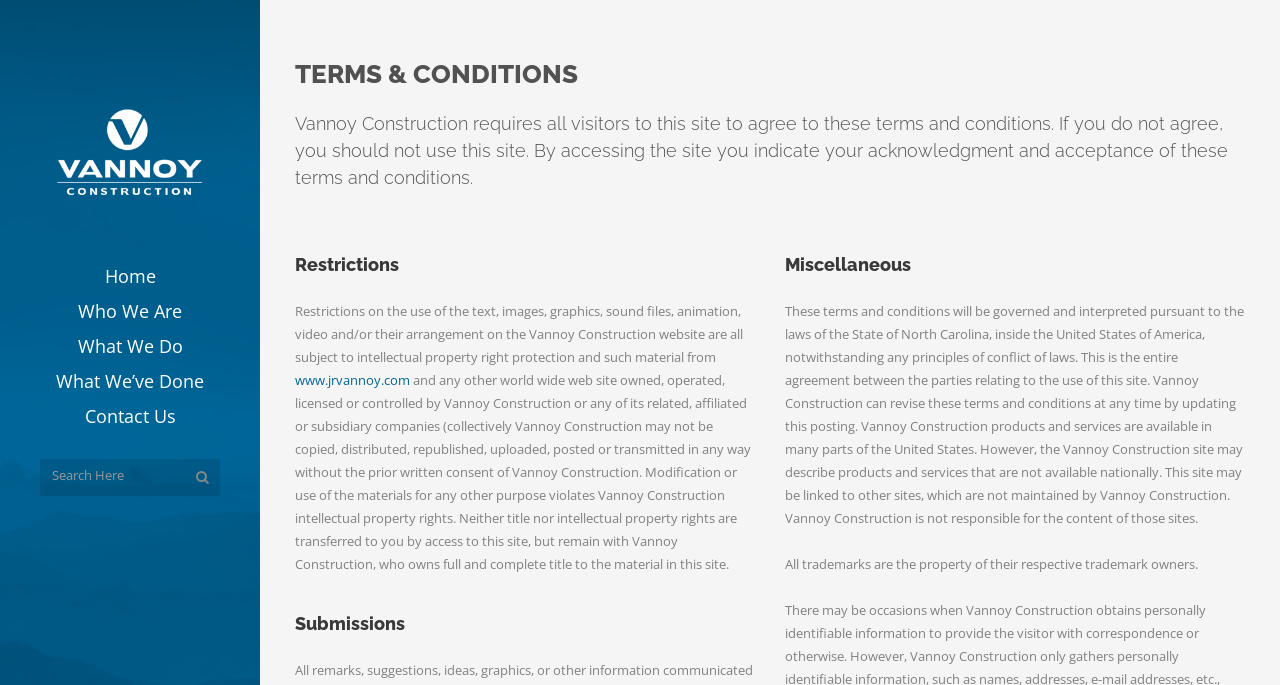Identify the bounding box coordinates for the element you need to click to achieve the following task: "Search for something". The coordinates must be four float values ranging from 0 to 1, formatted as [left, top, right, bottom].

[0.031, 0.669, 0.172, 0.723]